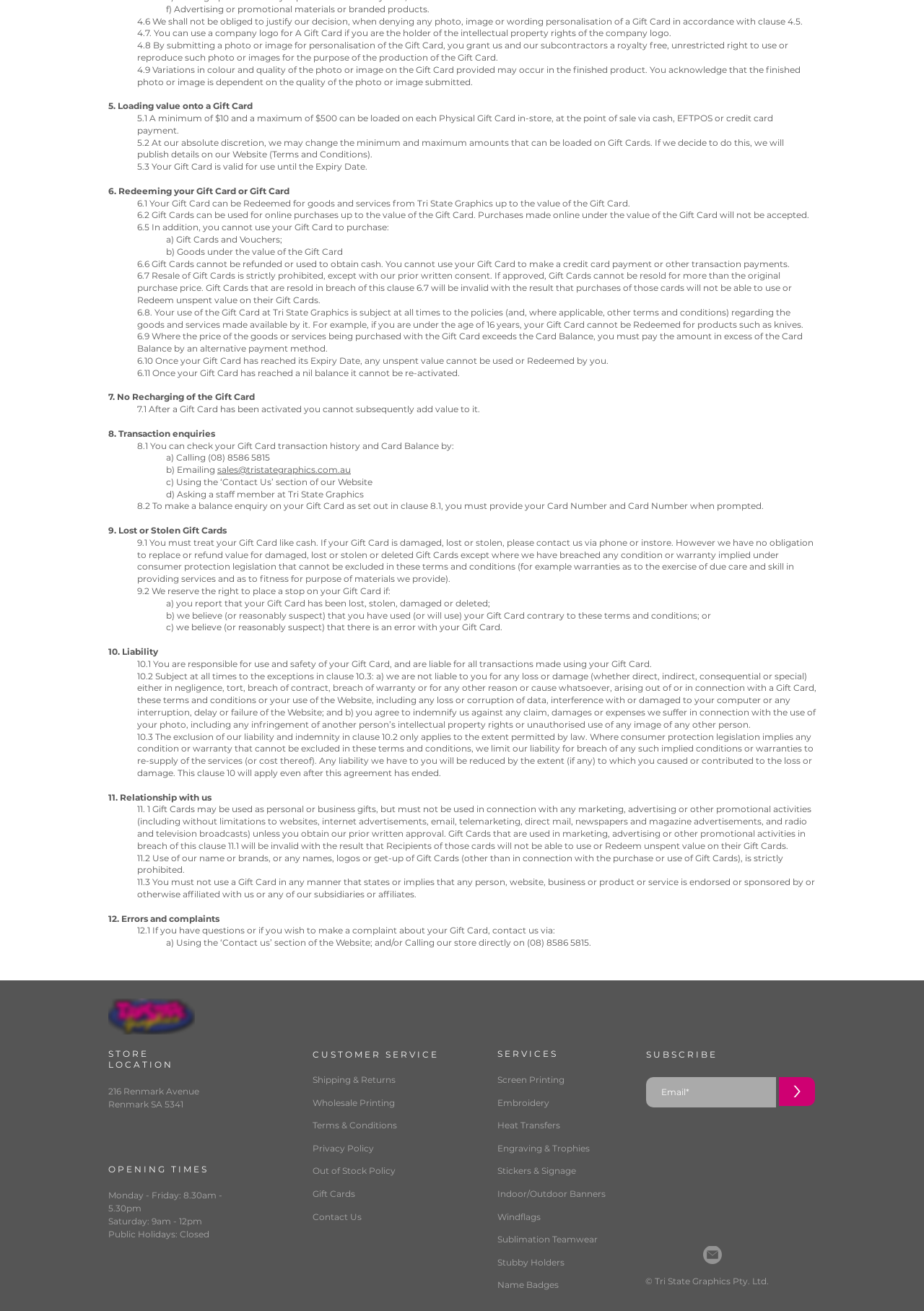Locate the bounding box coordinates of the element's region that should be clicked to carry out the following instruction: "Click the 'Contact Us' link". The coordinates need to be four float numbers between 0 and 1, i.e., [left, top, right, bottom].

[0.338, 0.924, 0.455, 0.932]